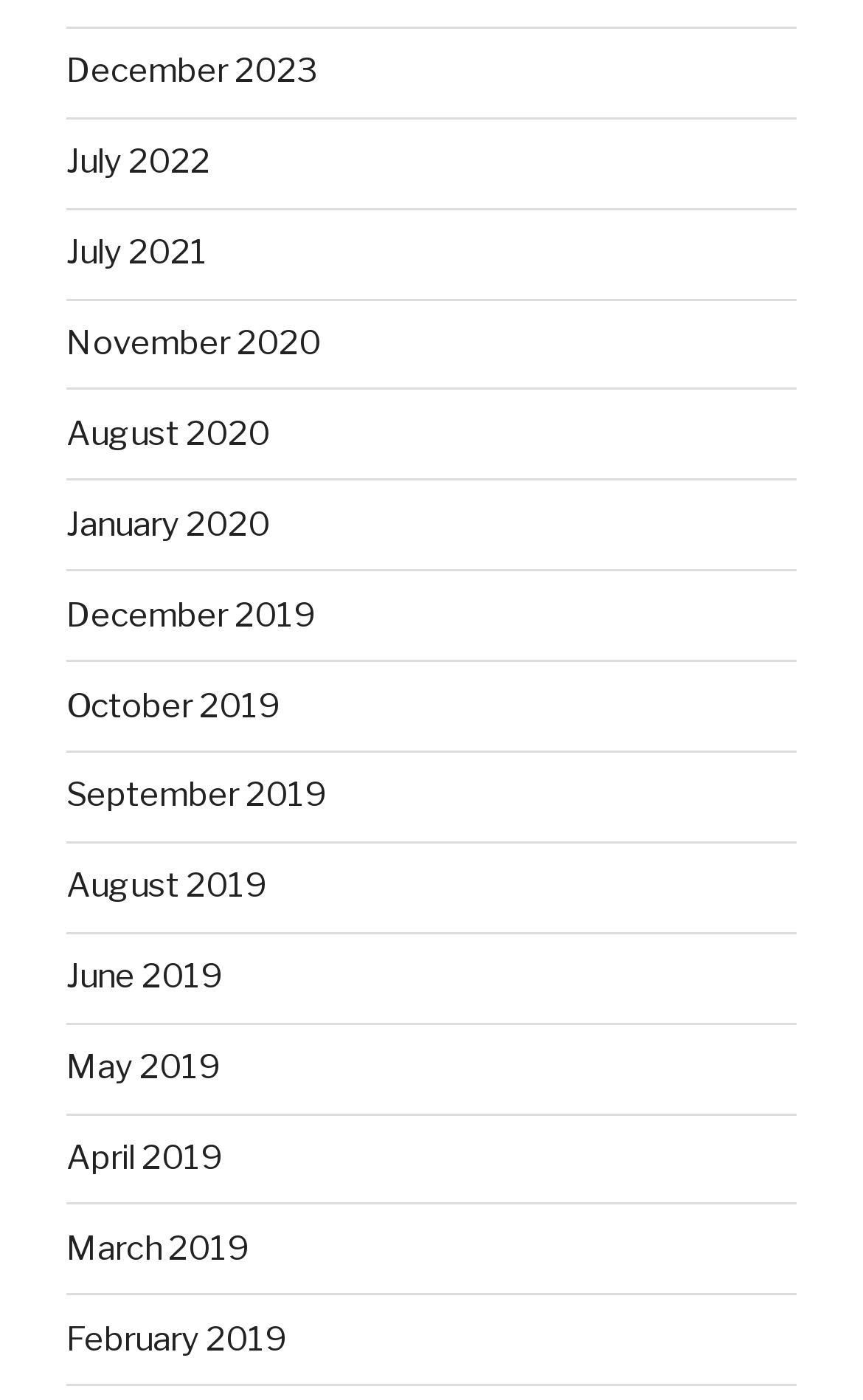What is the earliest month and year available on this webpage?
Refer to the screenshot and deliver a thorough answer to the question presented.

I looked at the links on the webpage and found that the earliest month and year available is February 2019, which is the last link on the list.